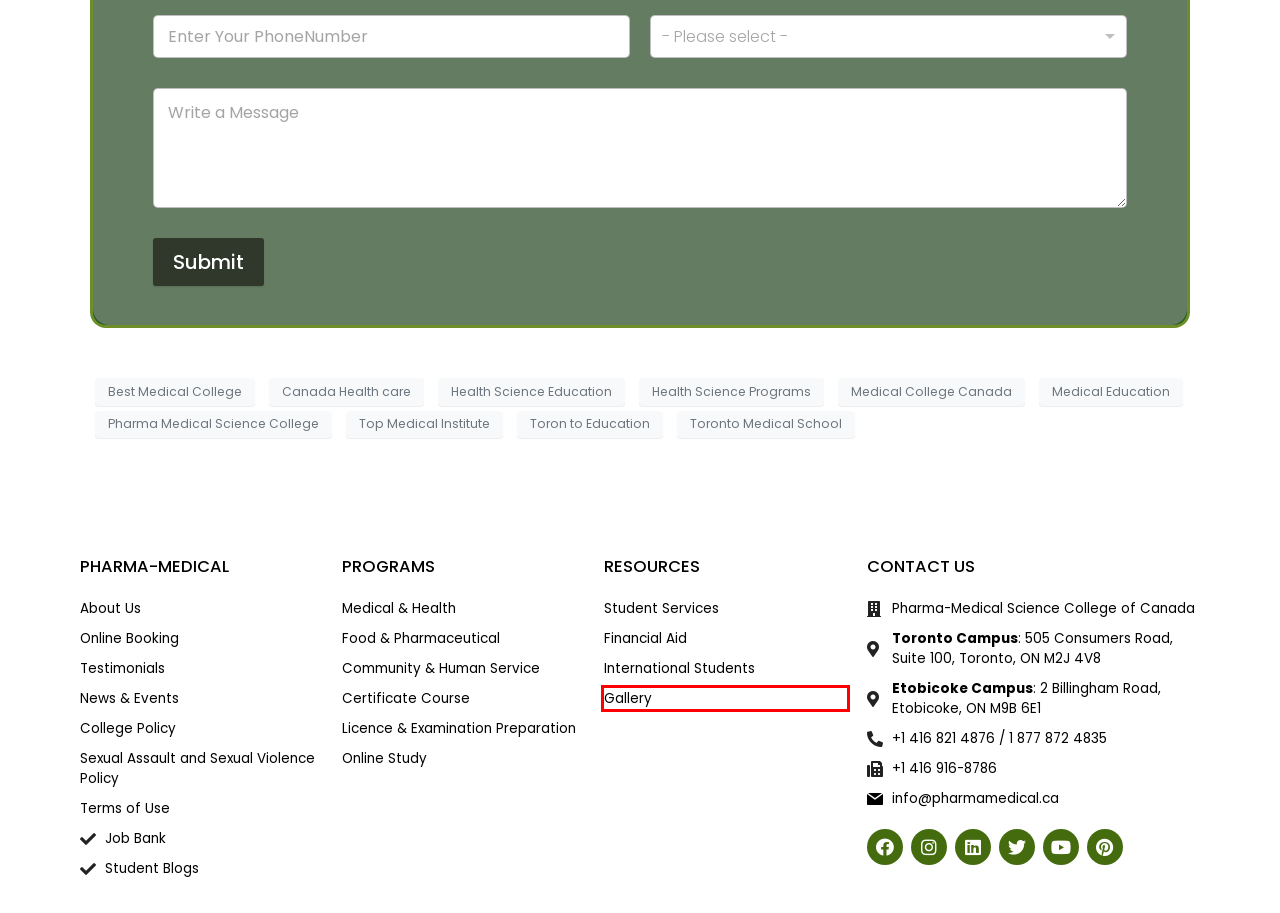You are provided a screenshot of a webpage featuring a red bounding box around a UI element. Choose the webpage description that most accurately represents the new webpage after clicking the element within the red bounding box. Here are the candidates:
A. Testimonials - Pharma Medical
B. Student Blogs - Pharma Medical
C. Medical College Canada Archives - Pharma Medical
D. Book An Excellent Treatment for Massage Therapy, Acupuncture and Esthetics - Pharma Medical
E. Terms of Use - Pharma Medical
F. Job search website - Pharma Medical
G. Gallery - Pharma Medical
H. Pharma Medical Science College Archives - Pharma Medical

G